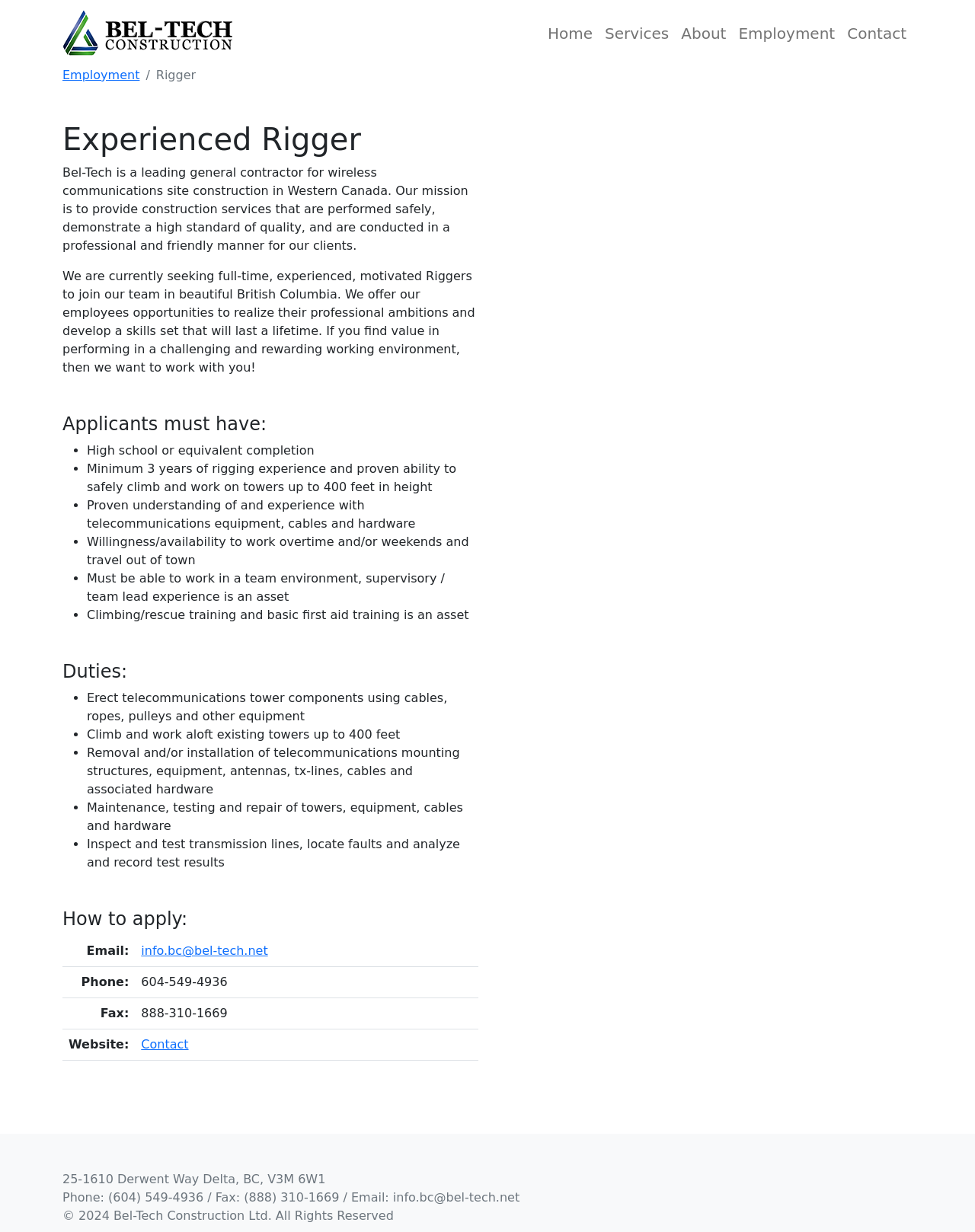What is the company name?
Based on the image, provide a one-word or brief-phrase response.

Bel-Tech